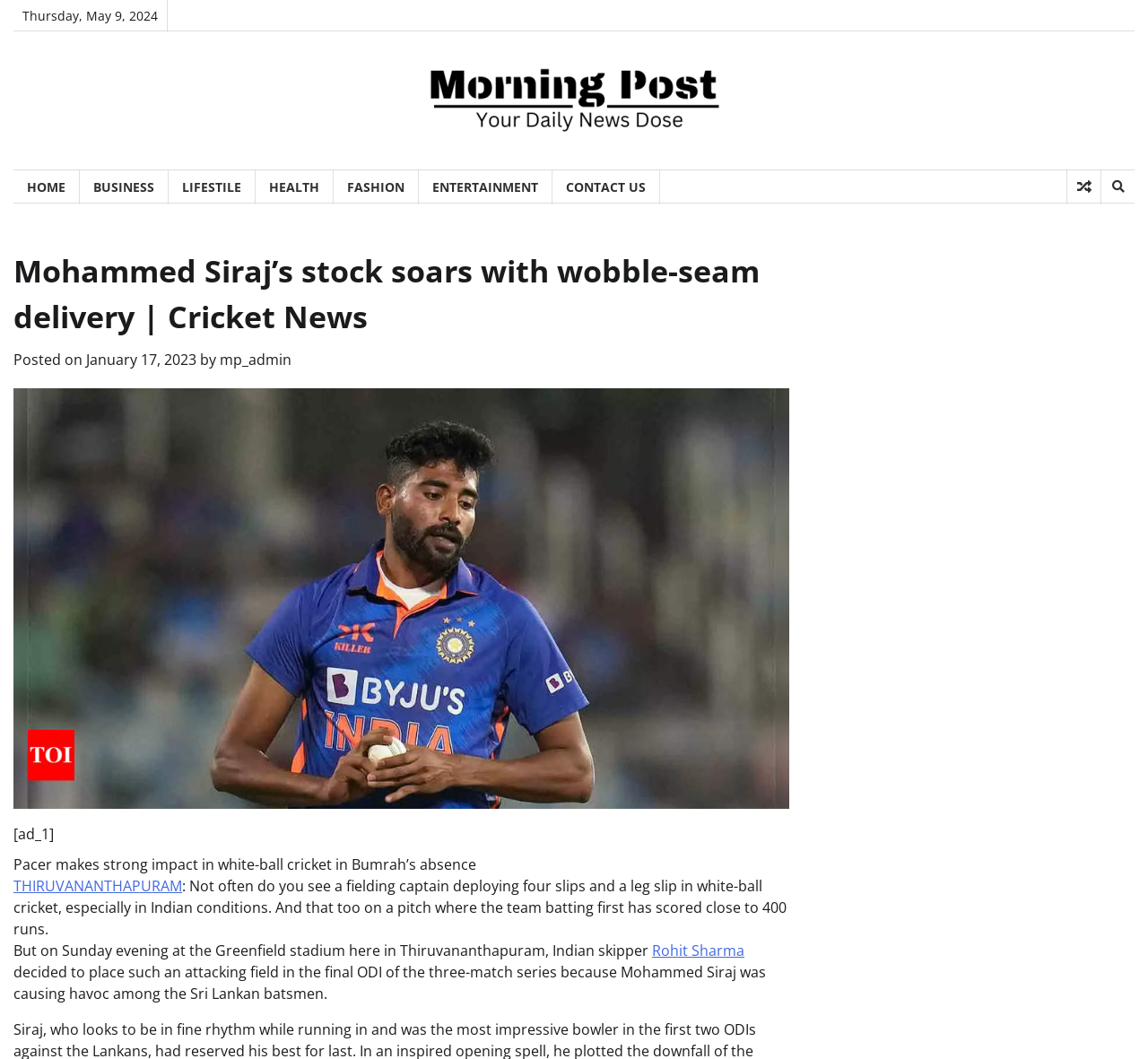Reply to the question with a single word or phrase:
What is the name of the Indian skipper?

Rohit Sharma